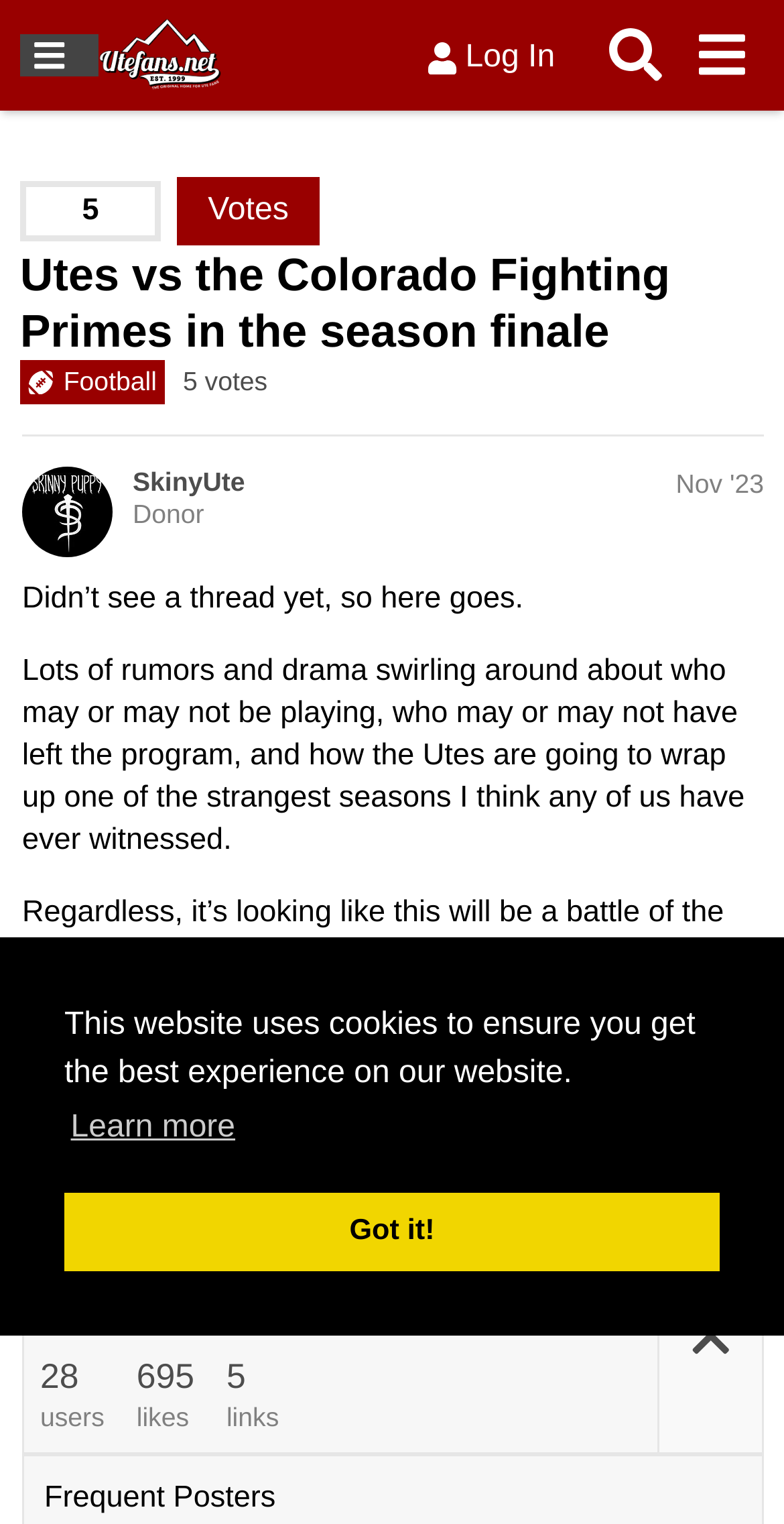Find the bounding box of the UI element described as follows: "27 Magazine".

None